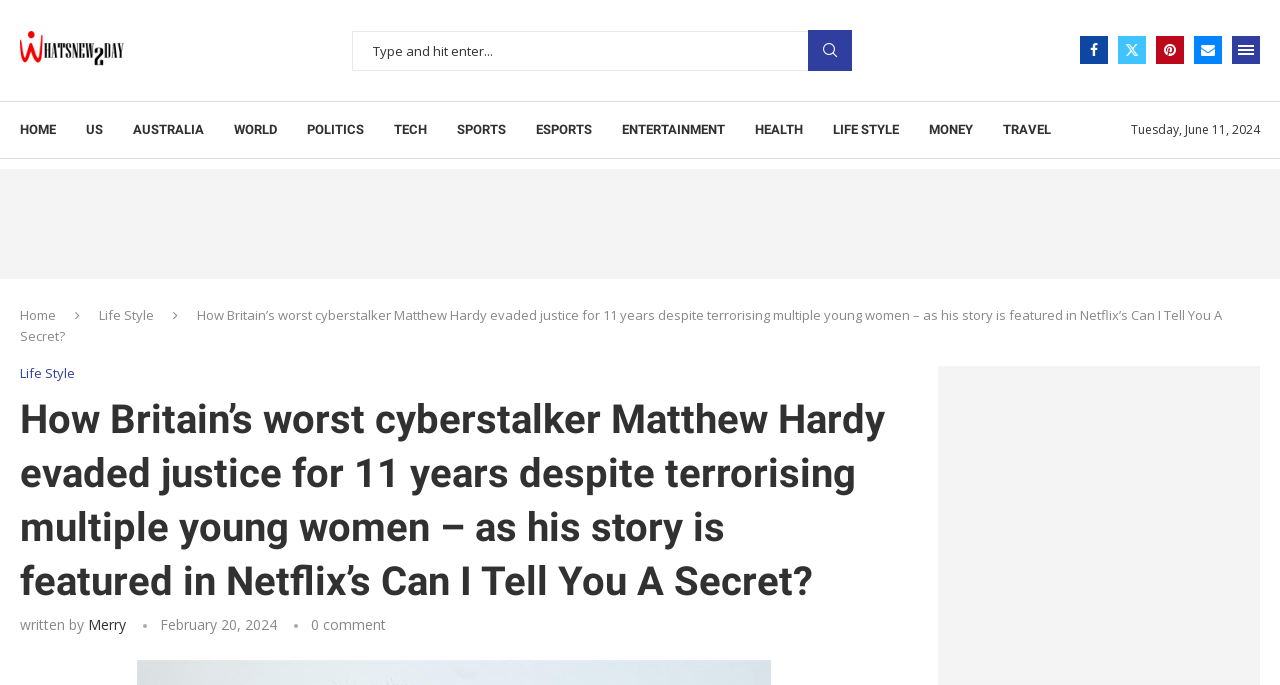How many social media links are there?
Answer the question with as much detail as possible.

I counted the number of social media links by looking at the top-right corner of the webpage, where I found links to Facebook, Twitter, Pinterest, and Email, which are four social media links.